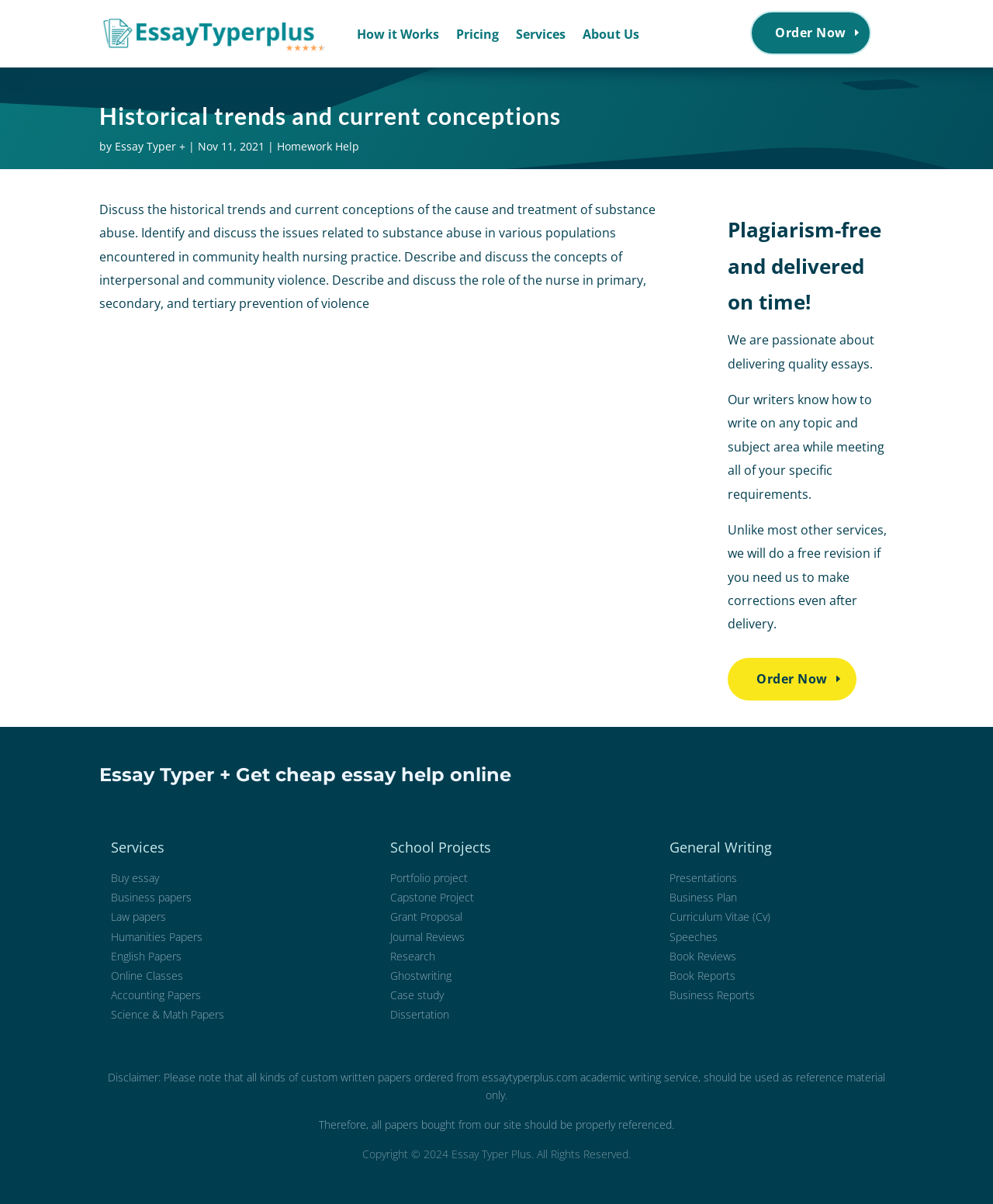Determine the bounding box coordinates of the UI element described by: "Homework Help".

[0.279, 0.115, 0.362, 0.128]